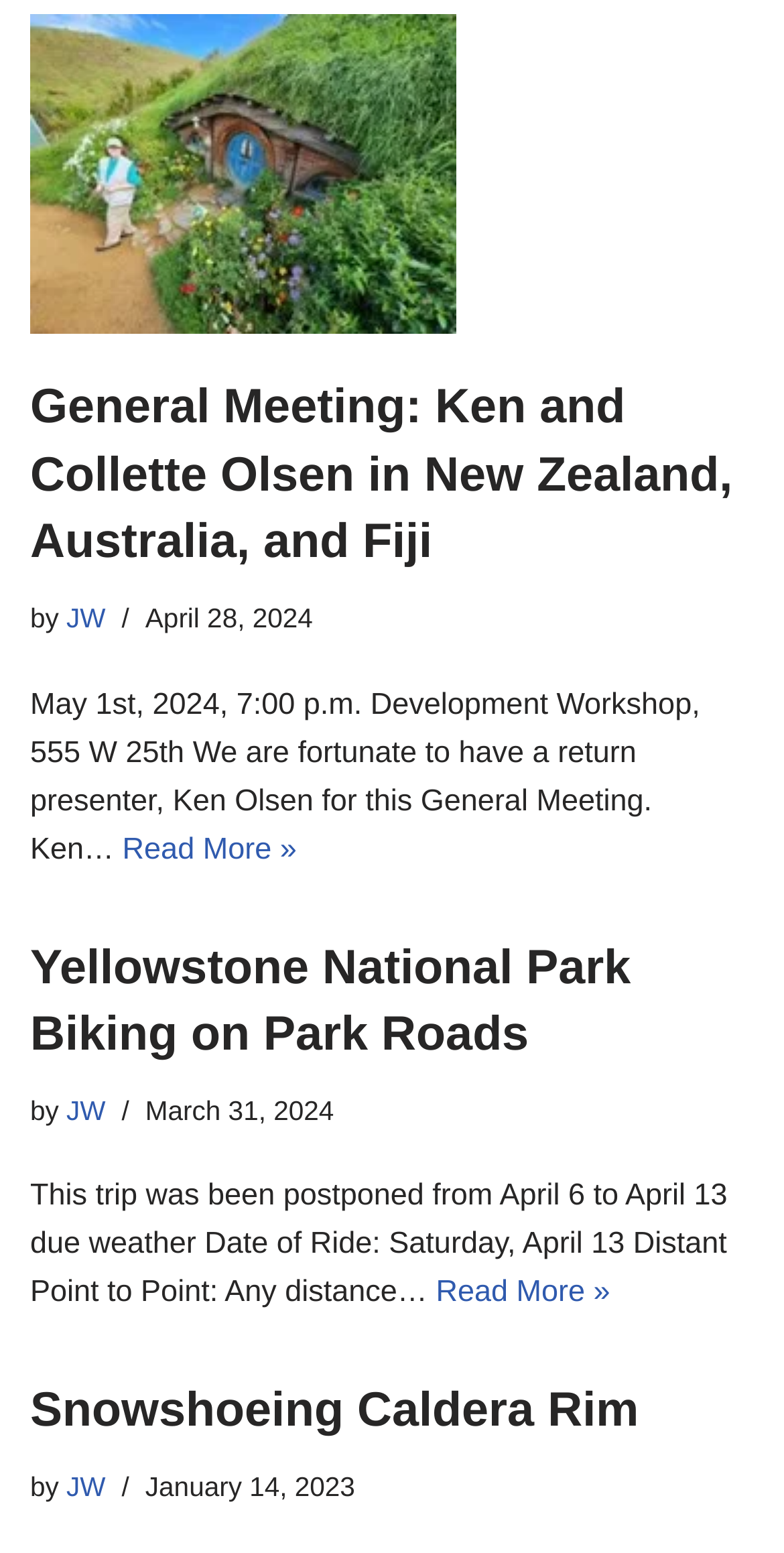Provide the bounding box coordinates of the UI element that matches the description: "Cars".

None